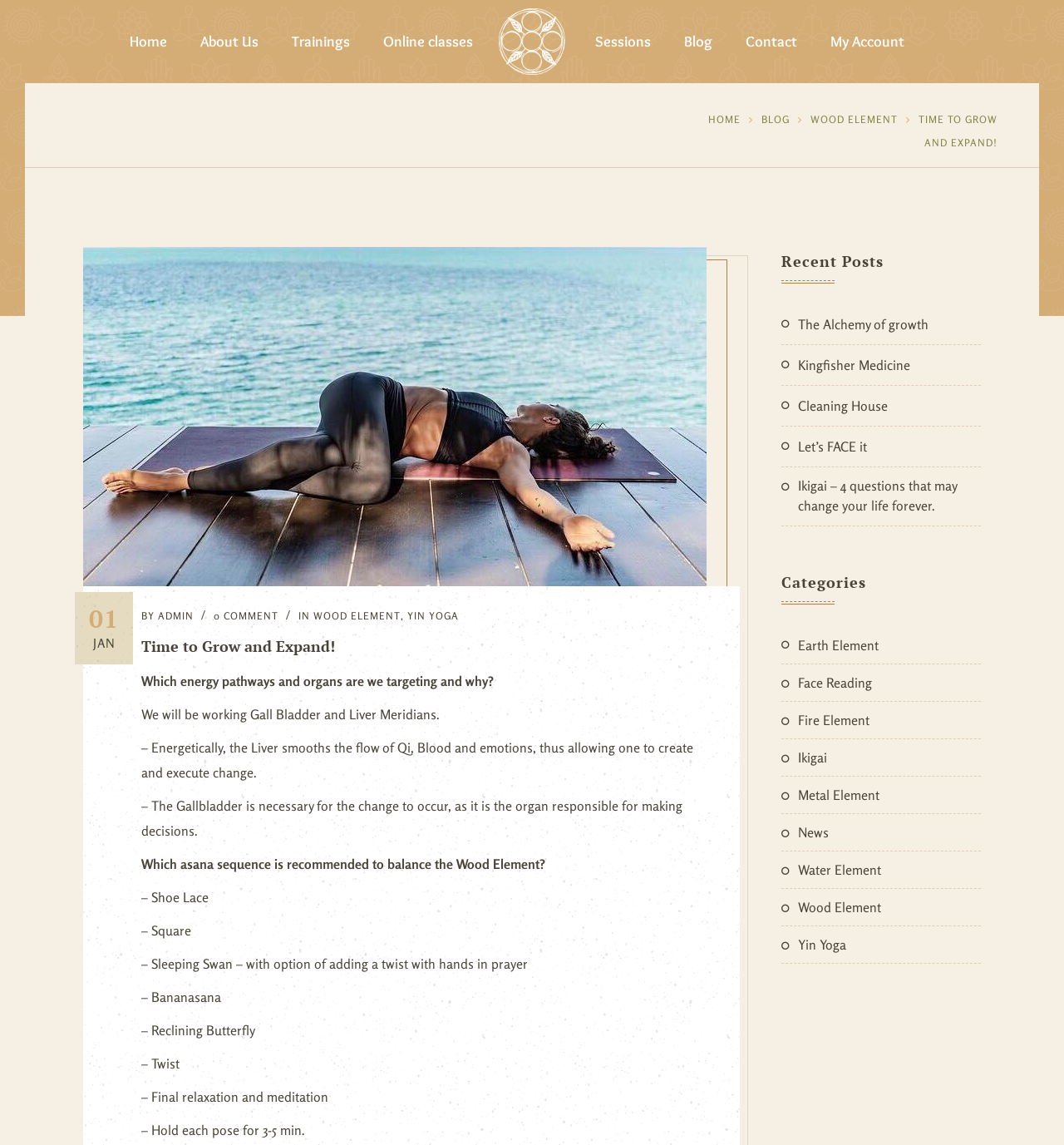Describe all significant elements and features of the webpage.

The webpage is titled "Time to Grow and Expand! - 5elementswisdom" and features a prominent logo image of "5elementswisdom" at the top center. Below the logo, there is a navigation menu with links to "Home", "About Us", "Trainings", "Online classes", "Sessions", "Blog", "Contact", and "My Account".

On the left side of the page, there is a secondary navigation menu with links to "HOME", "BLOG", and "WOOD ELEMENT". Below this menu, there is a blog post titled "Time to Grow and Expand!" with a permalink and a date "01 JAN" written in a smaller font. The post is written by "ADMIN" and has "0 COMMENT".

The main content of the blog post discusses the Wood Element, its energy pathways, and organs, and how to balance it through yoga asanas. The post explains that the Liver and Gall Bladder meridians are targeted and provides a detailed description of their functions. It then recommends a specific asana sequence to balance the Wood Element, including "Shoe Lace", "Square", "Sleeping Swan", "Bananasana", "Reclining Butterfly", "Twist", and "Final relaxation and meditation".

On the right side of the page, there are two sections: "Recent Posts" and "Categories". The "Recent Posts" section lists five links to recent blog posts, including "The Alchemy of growth", "Kingfisher Medicine", "Cleaning House", "Let’s FACE it", and "Ikigai – 4 questions that may change your life forever.". The "Categories" section lists nine links to categories, including "Earth Element", "Face Reading", "Fire Element", "Ikigai", "Metal Element", "News", "Water Element", "Wood Element", and "Yin Yoga".